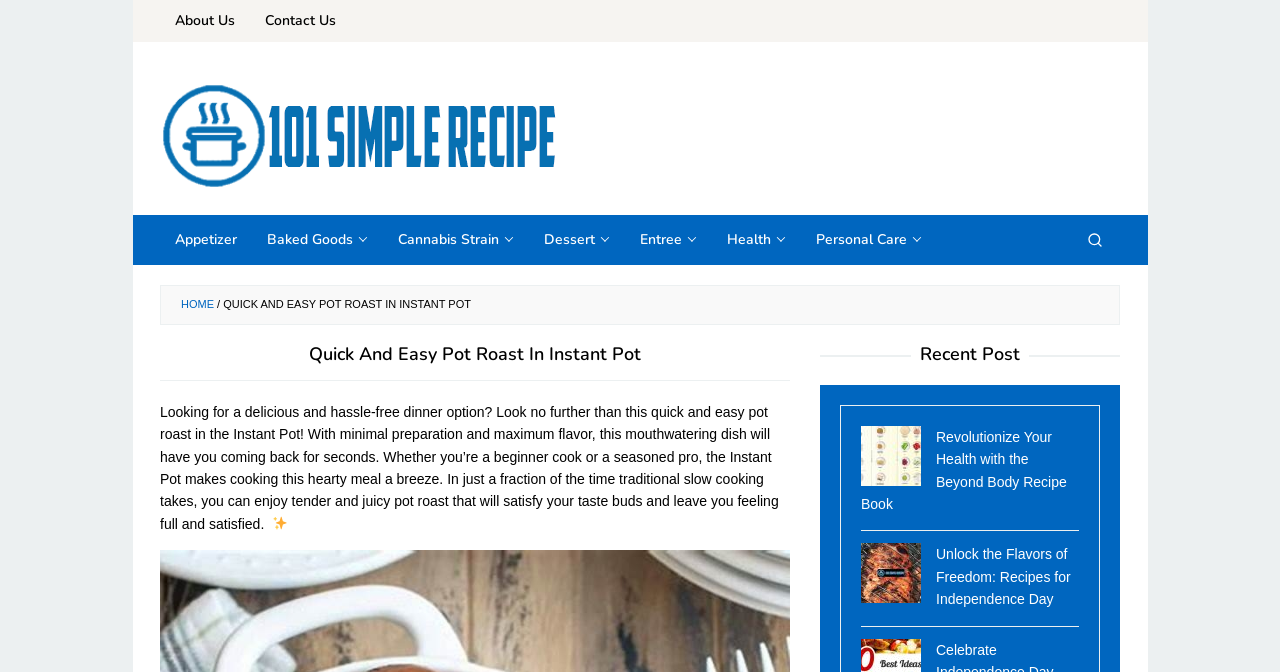Pinpoint the bounding box coordinates of the area that should be clicked to complete the following instruction: "Explore the 'Entree' category". The coordinates must be given as four float numbers between 0 and 1, i.e., [left, top, right, bottom].

[0.488, 0.321, 0.556, 0.395]